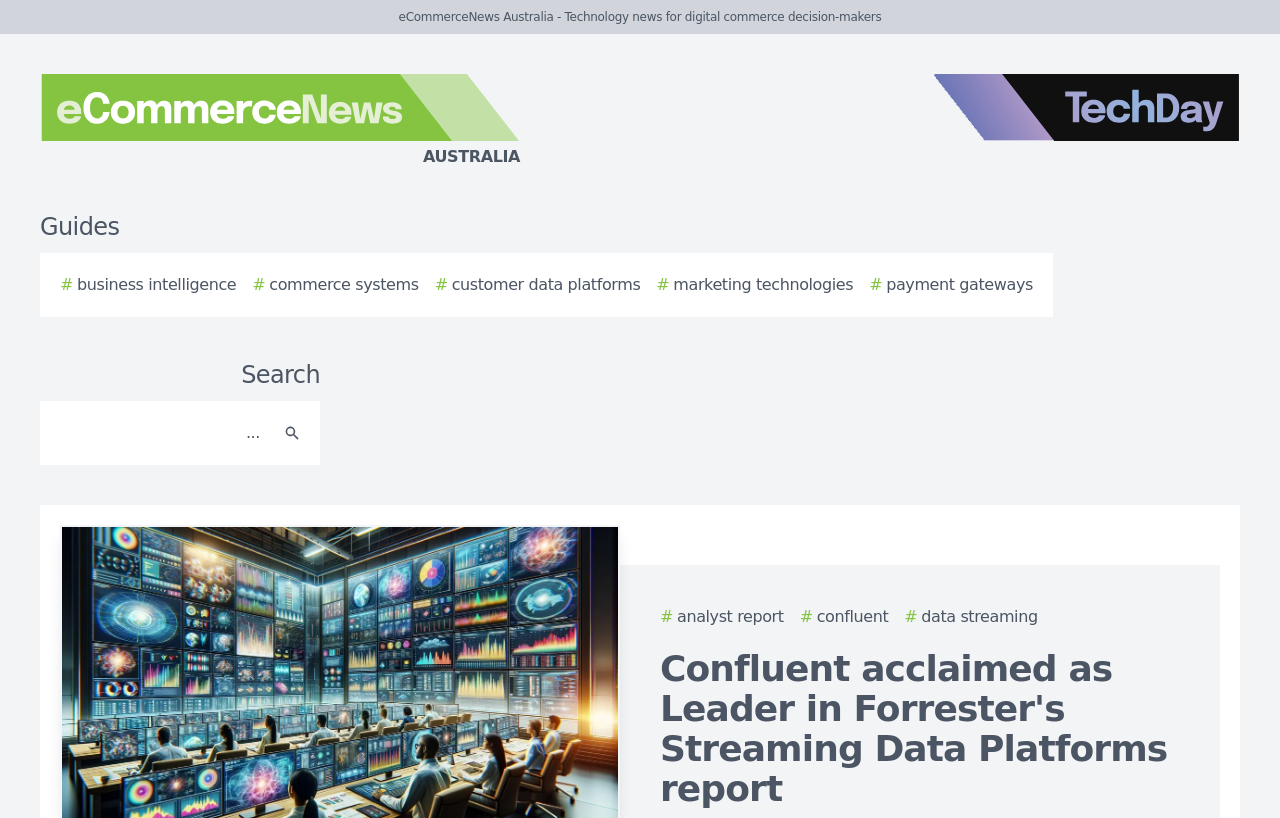Identify the bounding box coordinates of the clickable region required to complete the instruction: "Click the 'All Blog Posts' link". The coordinates should be given as four float numbers within the range of 0 and 1, i.e., [left, top, right, bottom].

None